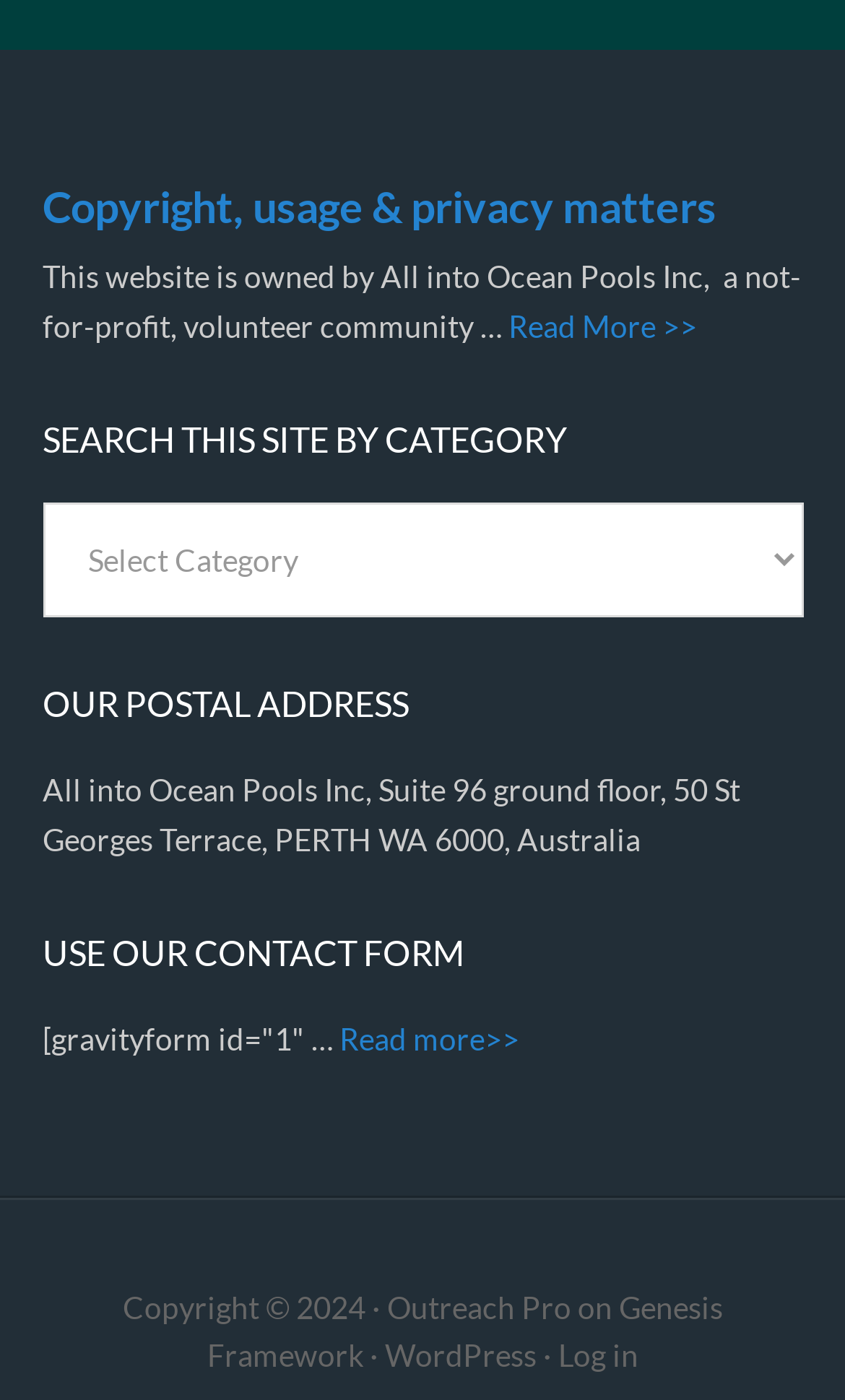What is the postal address of the organization?
Answer the question with as much detail as you can, using the image as a reference.

The answer can be found in the section 'OUR POSTAL ADDRESS', where the full address is provided.